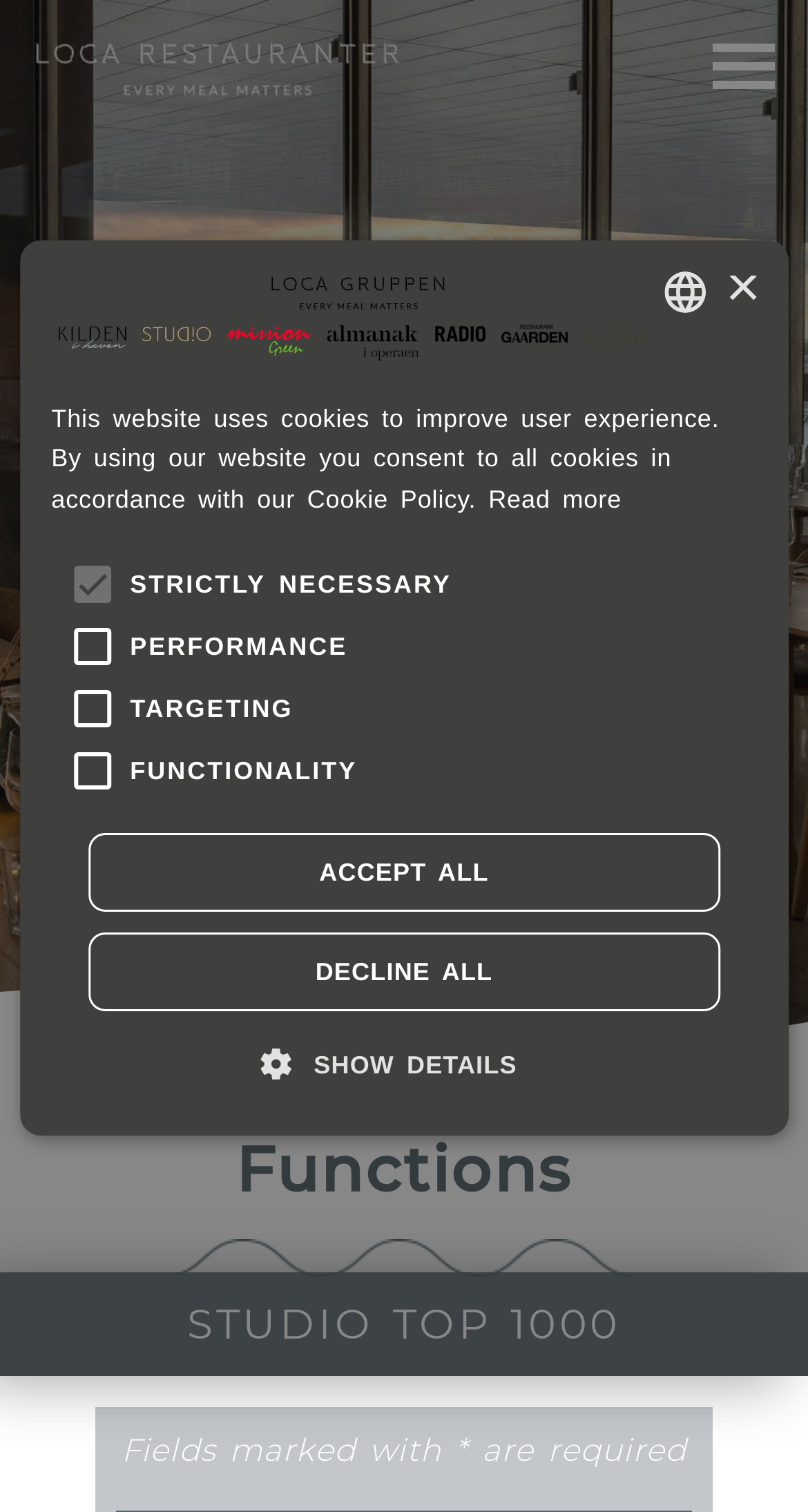Find the bounding box coordinates of the clickable area required to complete the following action: "Click the 'COOKIE DECLARATION' button".

[0.063, 0.73, 0.5, 0.78]